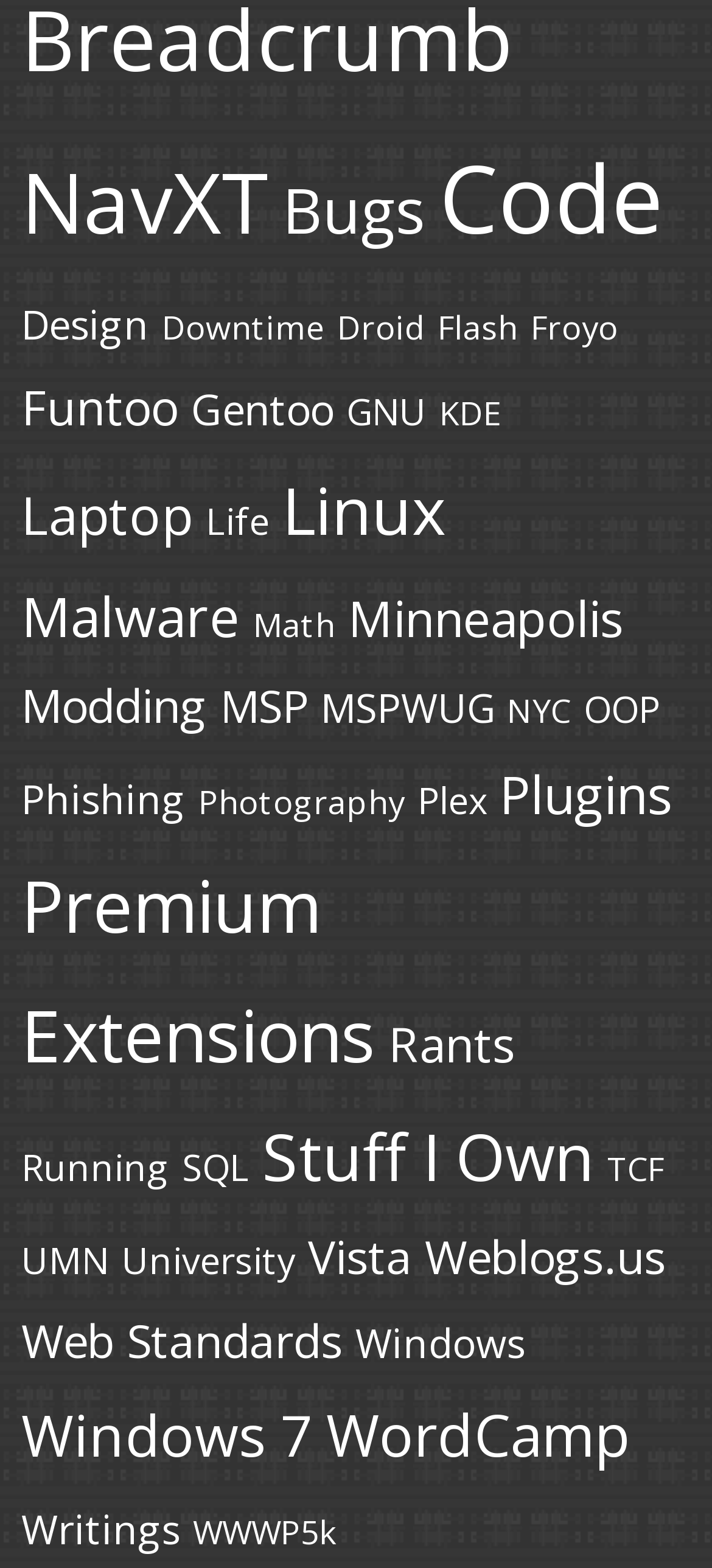Locate and provide the bounding box coordinates for the HTML element that matches this description: "Premium Extensions".

[0.03, 0.546, 0.527, 0.69]